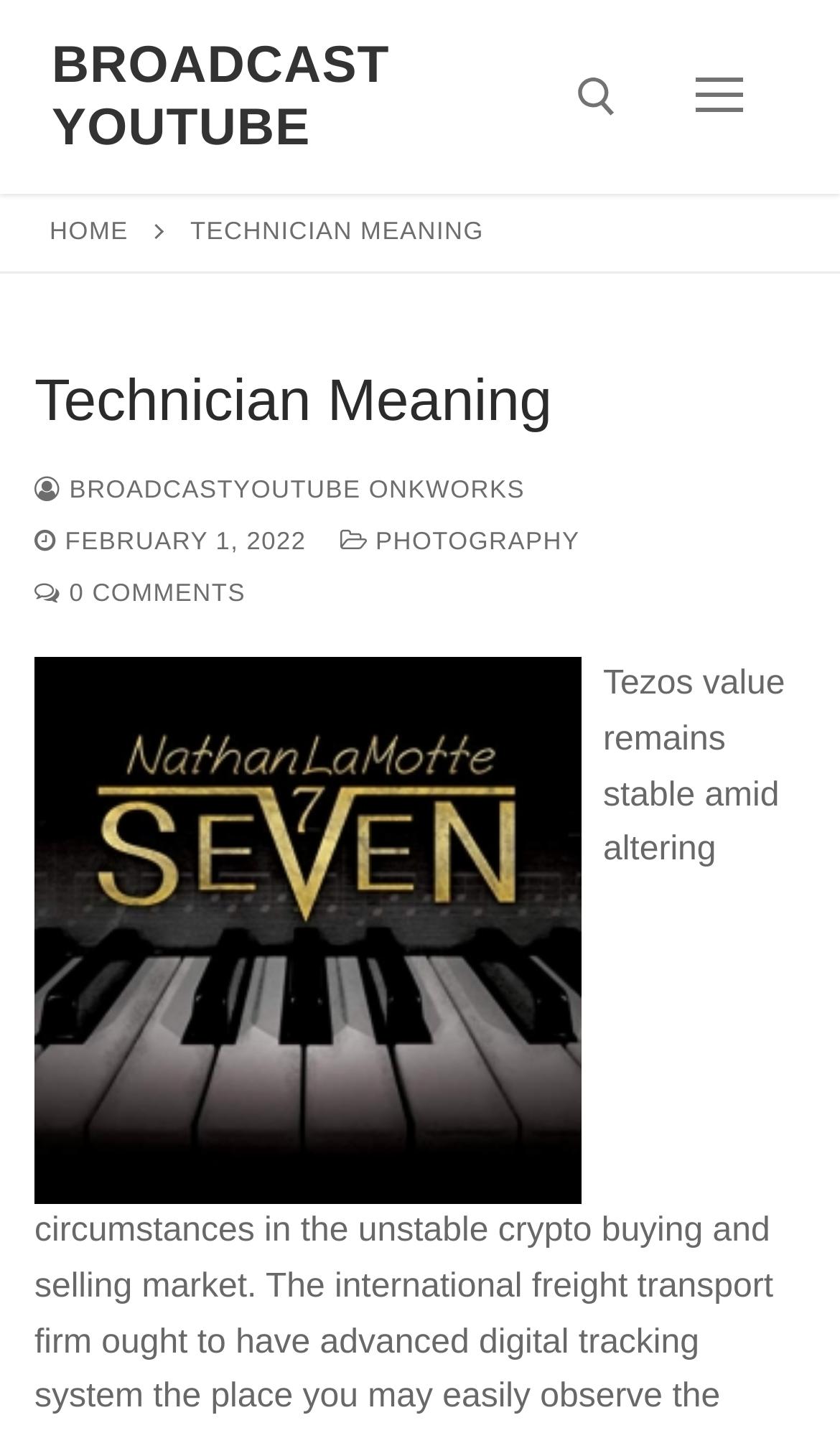Examine the image carefully and respond to the question with a detailed answer: 
How many categories are listed in the image?

I counted the number of categories listed in the image by looking at the image description 'Adventure Travel,Arts and Entertainment,International,Music Reviews,Photography,Technology', which indicates that there are 6 categories.